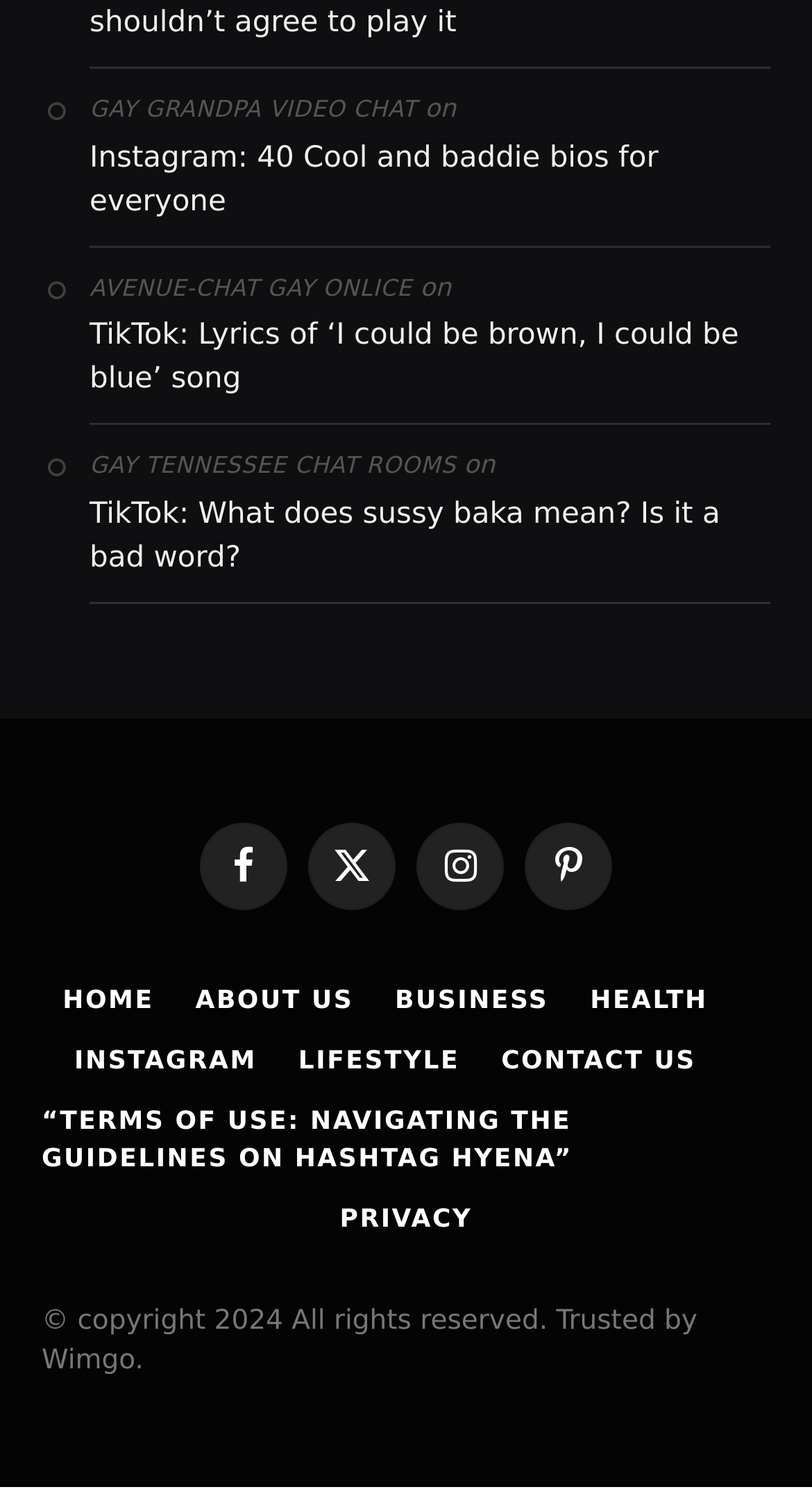Answer the following query concisely with a single word or phrase:
What is the copyright year mentioned at the bottom?

2024